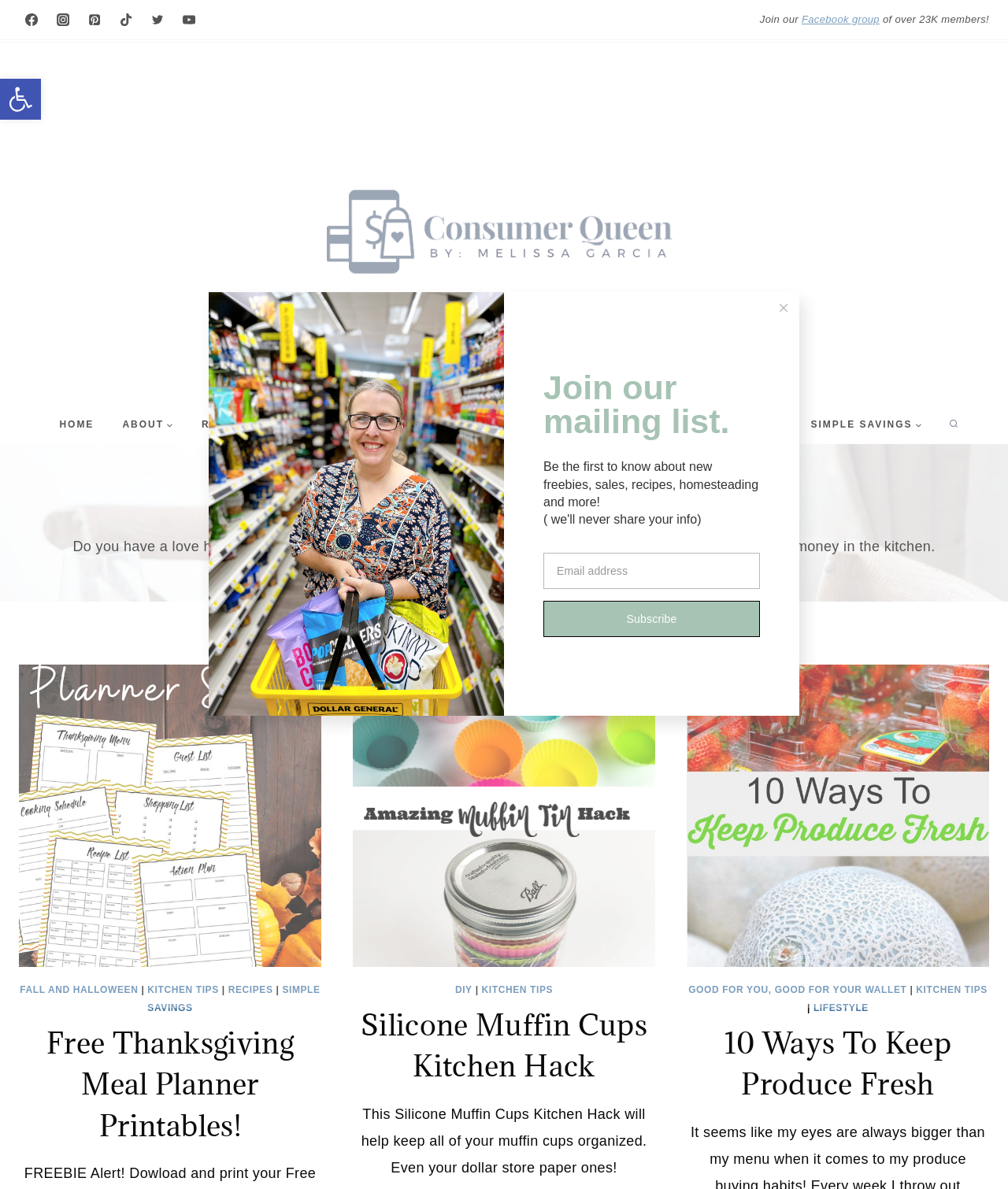Please locate the clickable area by providing the bounding box coordinates to follow this instruction: "Join Facebook group".

[0.795, 0.011, 0.873, 0.021]